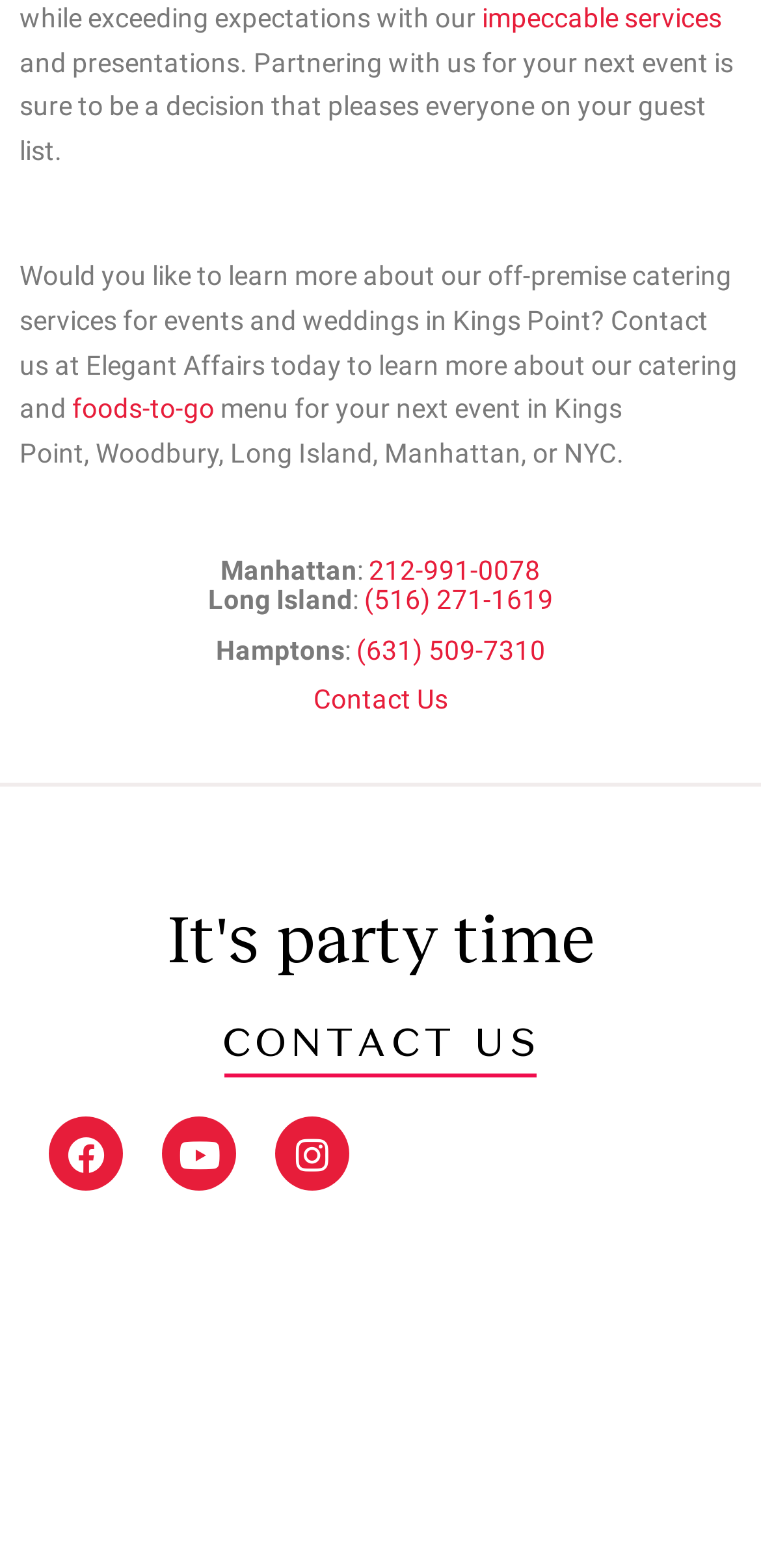Please provide the bounding box coordinates in the format (top-left x, top-left y, bottom-right x, bottom-right y). Remember, all values are floating point numbers between 0 and 1. What is the bounding box coordinate of the region described as: Tuts 4 You

None